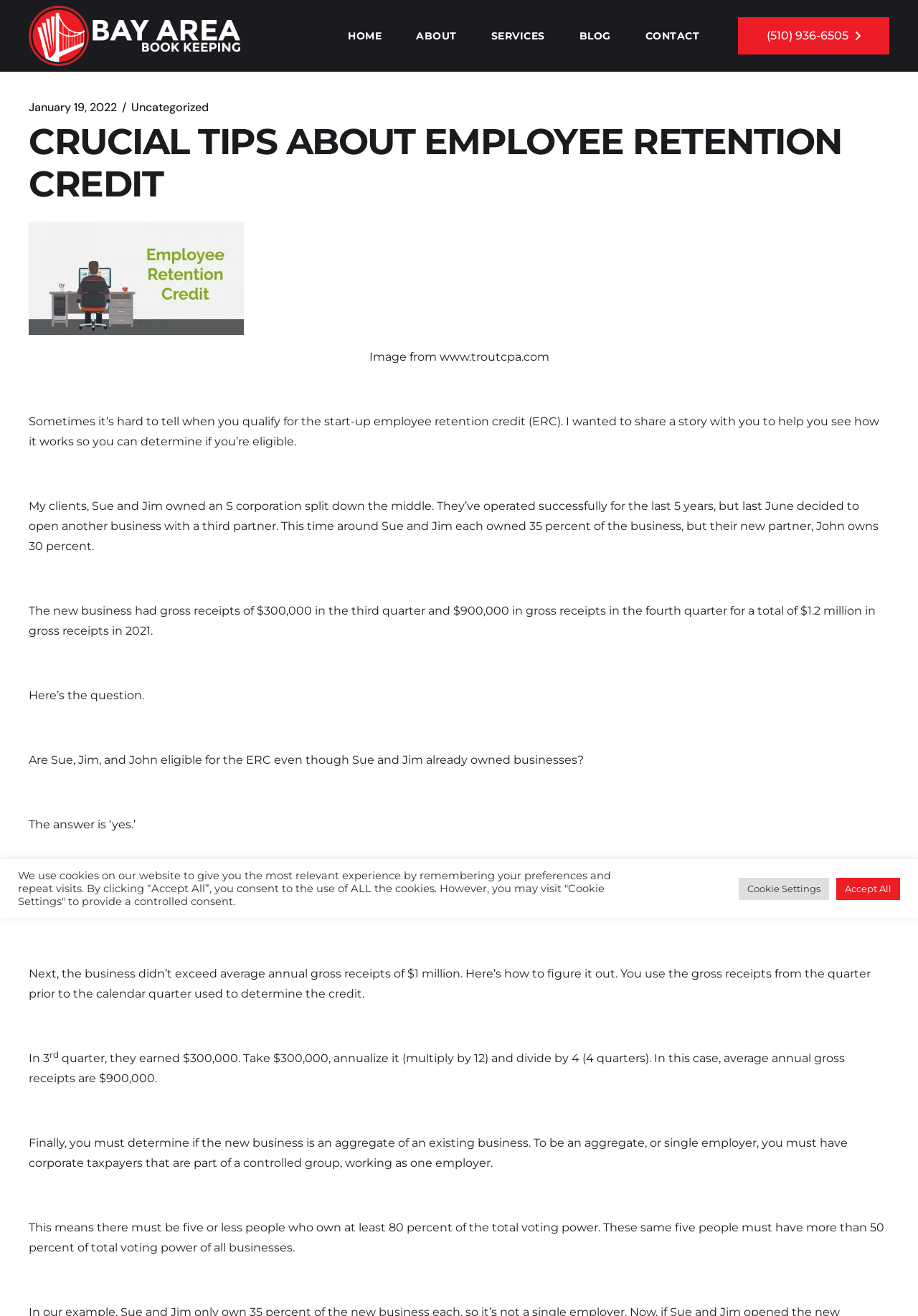Locate the bounding box of the user interface element based on this description: "Uncategorized".

[0.143, 0.076, 0.227, 0.087]